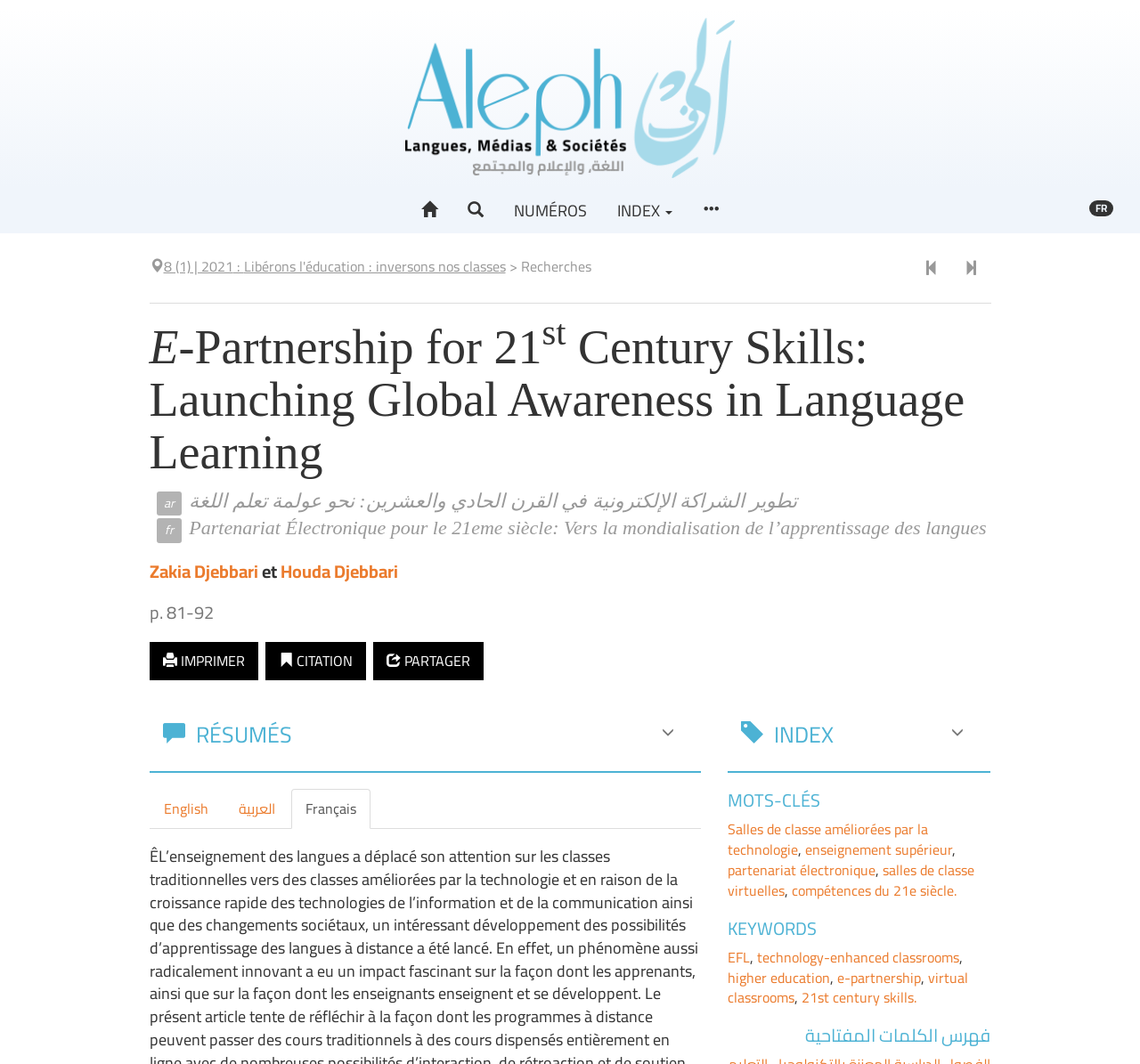Identify the bounding box of the UI element that matches this description: "enseignement supérieur".

[0.707, 0.786, 0.836, 0.811]